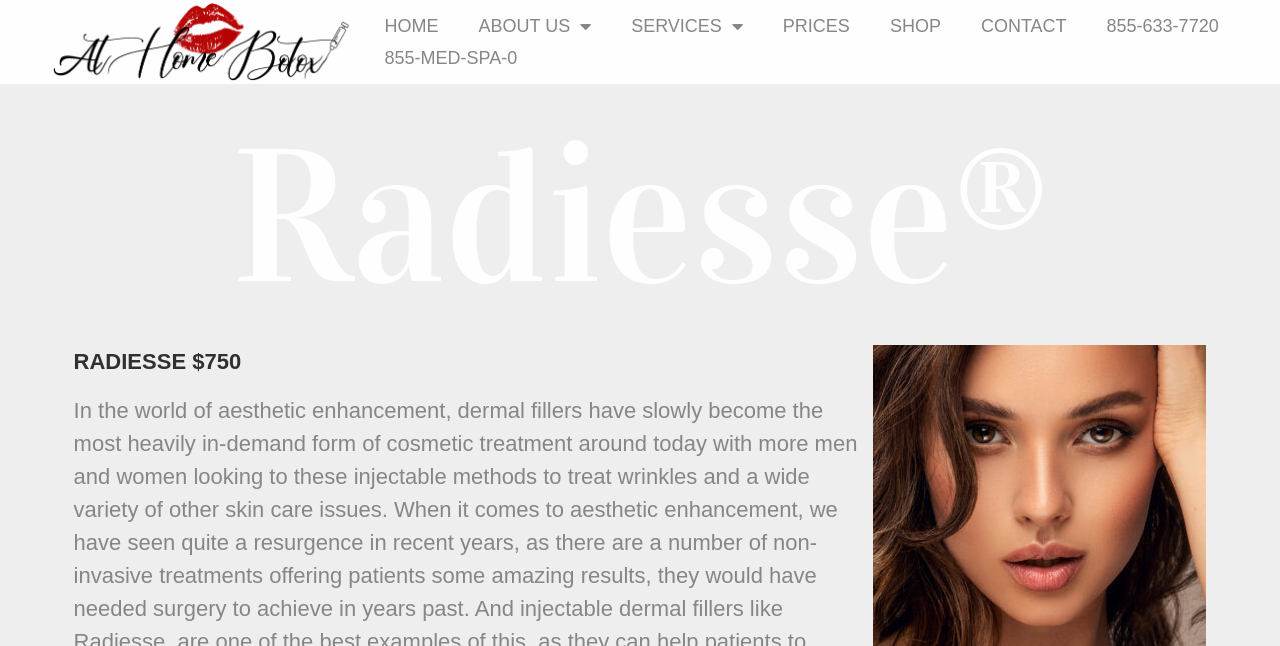What is the price of Radiesse treatment? Examine the screenshot and reply using just one word or a brief phrase.

$750